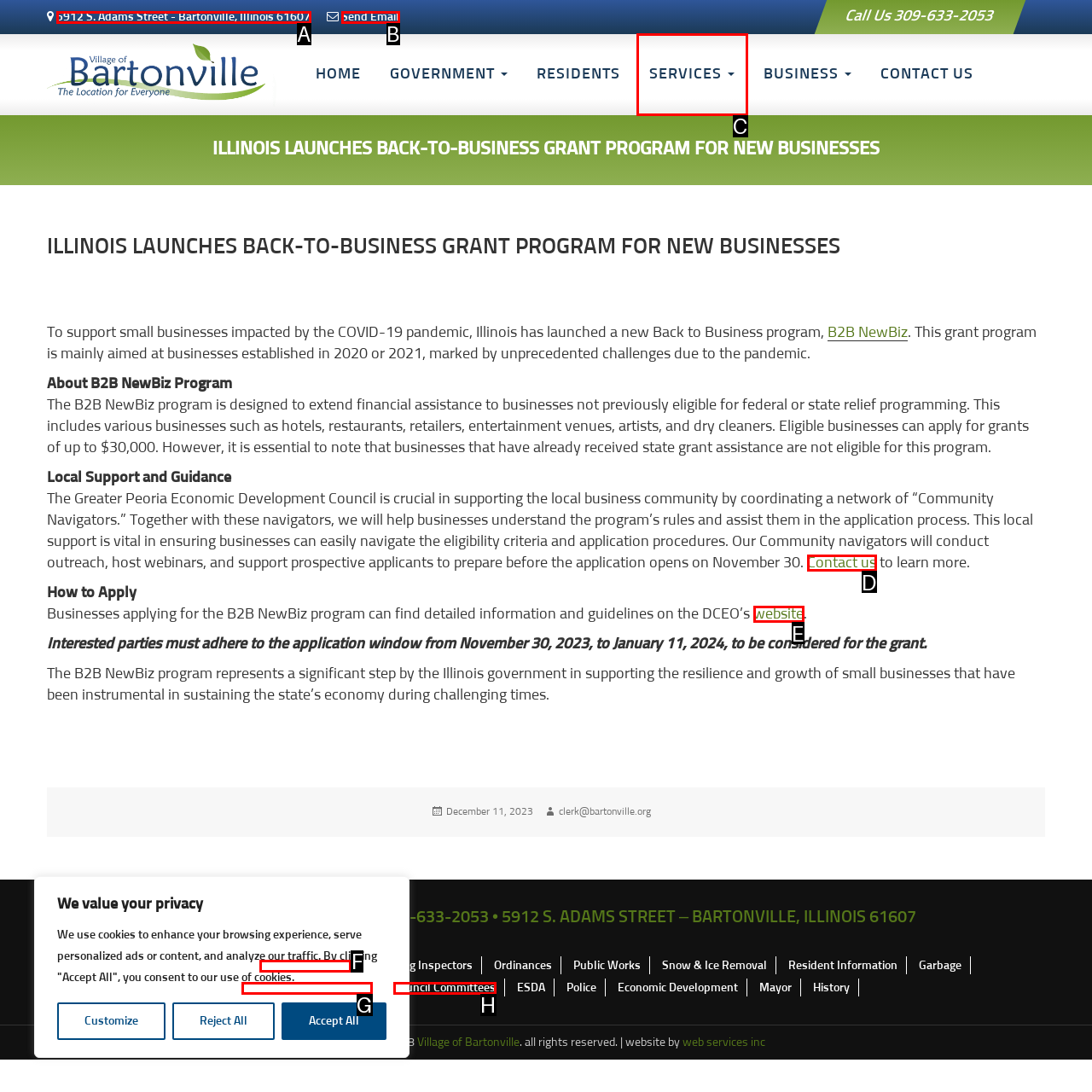Tell me the letter of the UI element I should click to accomplish the task: Visit the DCEO’s website for more information based on the choices provided in the screenshot.

E